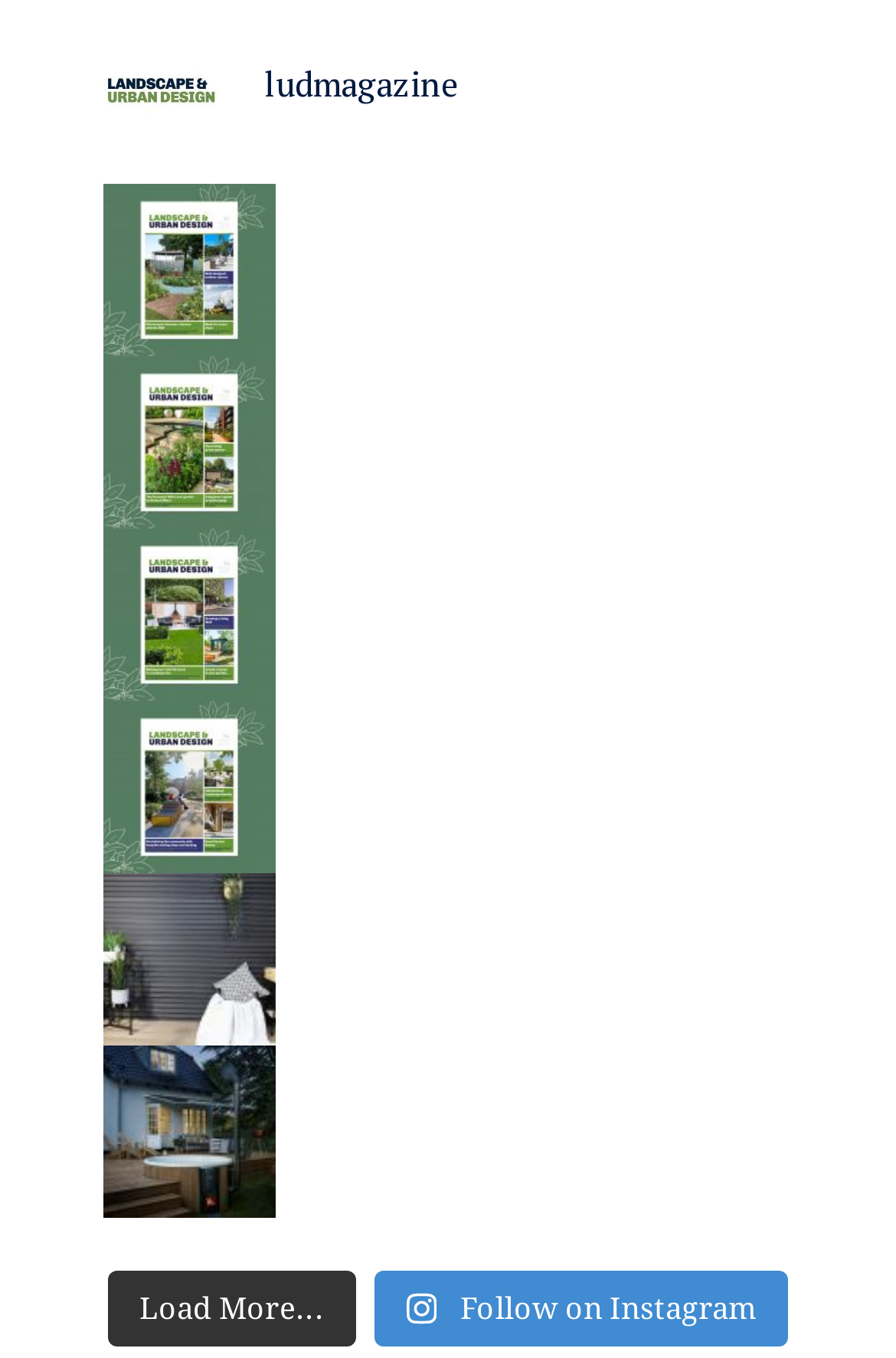Determine the bounding box coordinates in the format (top-left x, top-left y, bottom-right x, bottom-right y). Ensure all values are floating point numbers between 0 and 1. Identify the bounding box of the UI element described by: Load More...

[0.12, 0.935, 0.397, 0.992]